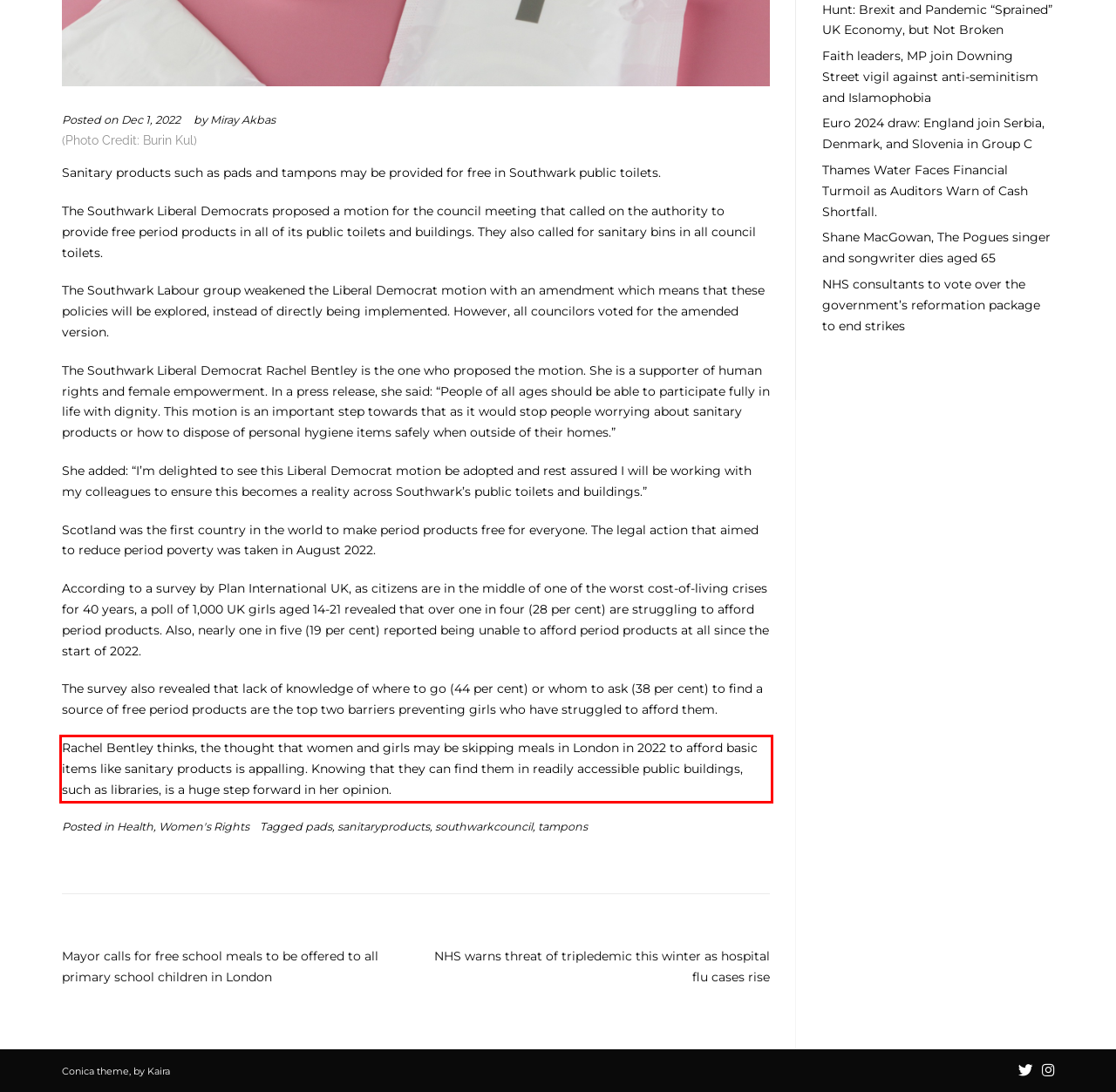Perform OCR on the text inside the red-bordered box in the provided screenshot and output the content.

Rachel Bentley thinks, the thought that women and girls may be skipping meals in London in 2022 to afford basic items like sanitary products is appalling. Knowing that they can find them in readily accessible public buildings, such as libraries, is a huge step forward in her opinion.